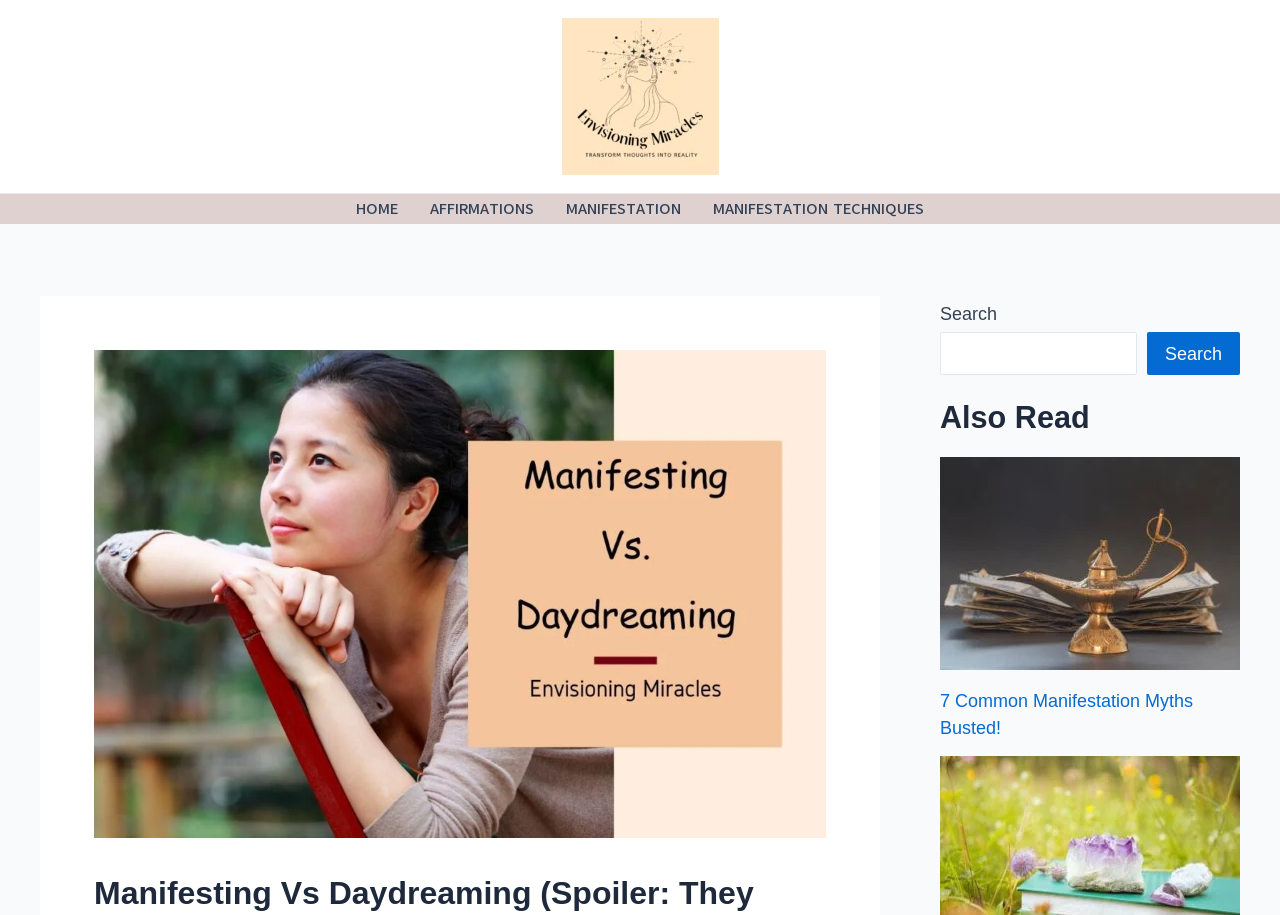Offer a comprehensive description of the webpage’s content and structure.

The webpage is about manifesting and daydreaming, with a focus on intentional creation. At the top, there is a logo and a link to "Envisioning Miracles" on the left, accompanied by an image of the same name. Below this, a navigation menu is situated, containing links to "HOME", "AFFIRMATIONS", "MANIFESTATION", and "MANIFESTATION TECHNIQUES".

On the right side, there is a search bar with a "Search" button, allowing users to search for content on the website. Above the search bar, there is a heading "Also Read" followed by two links to an article titled "7 Common Manifestation Myths Busted!".

The main content of the webpage is not explicitly described in the accessibility tree, but based on the meta description, it likely discusses the differences between manifesting and daydreaming in the context of intentional creation.